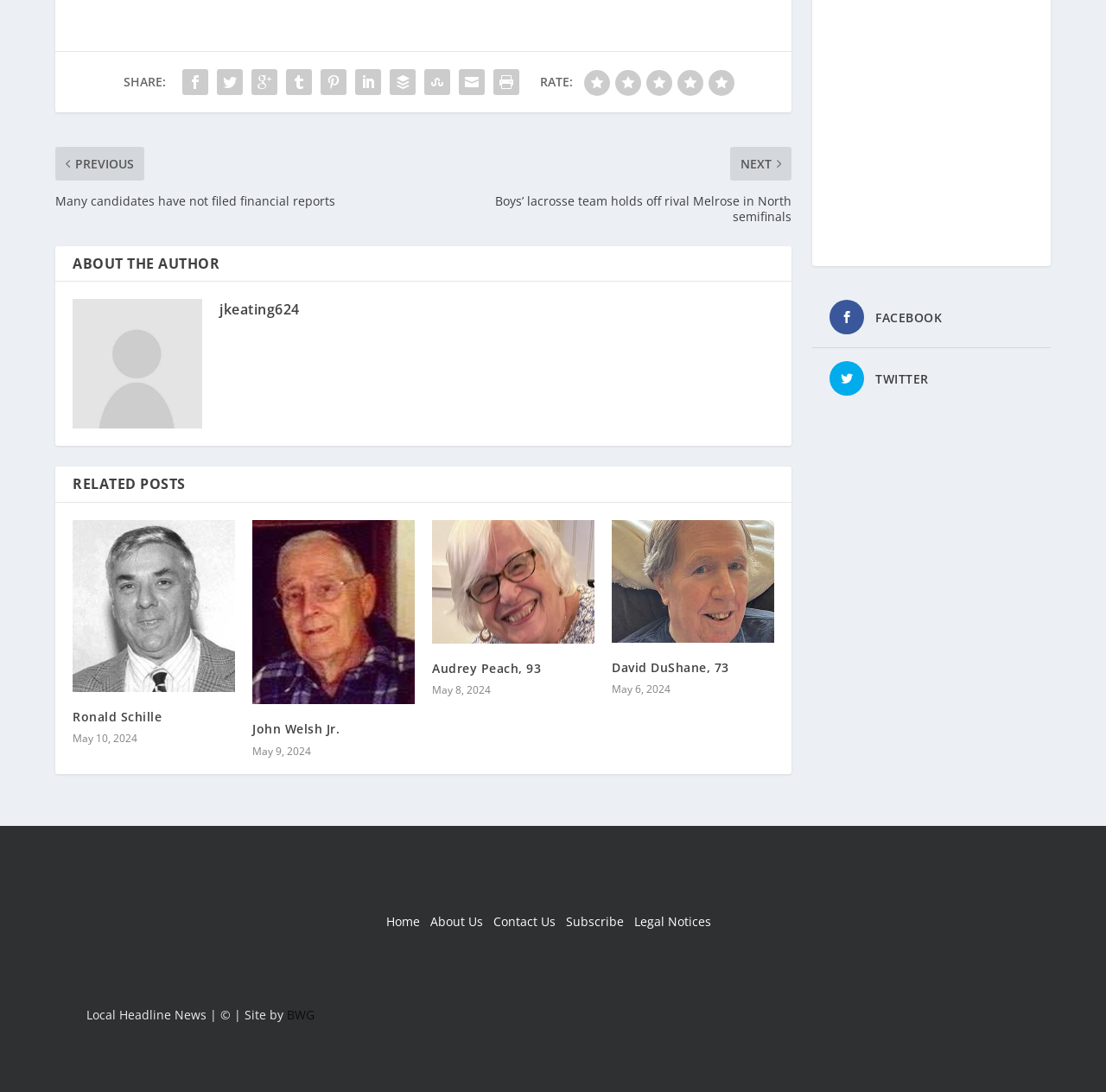What social media platform has a logo with a bird?
Give a detailed and exhaustive answer to the question.

The social media platform with a logo featuring a bird is TWITTER, which can be found in the section with links to social media platforms.